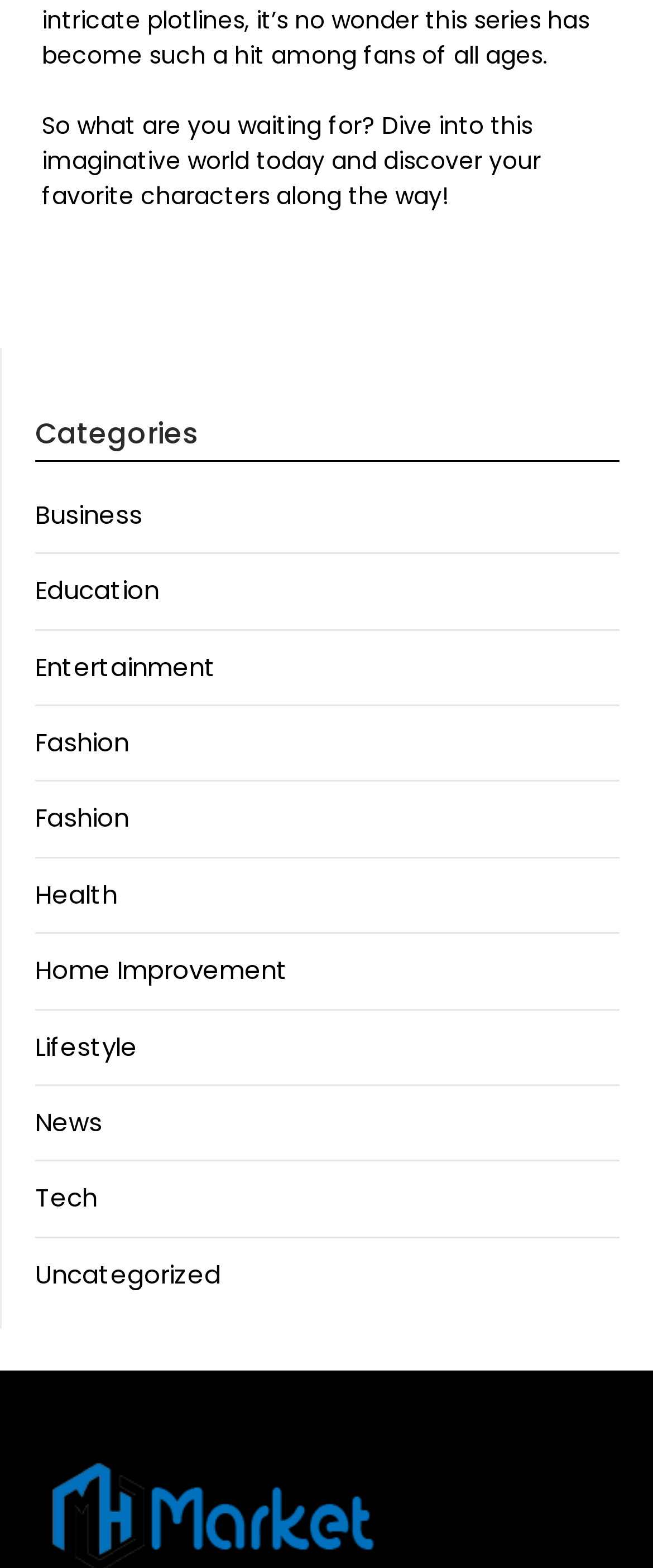Kindly provide the bounding box coordinates of the section you need to click on to fulfill the given instruction: "Explore the Business category".

[0.054, 0.317, 0.218, 0.339]